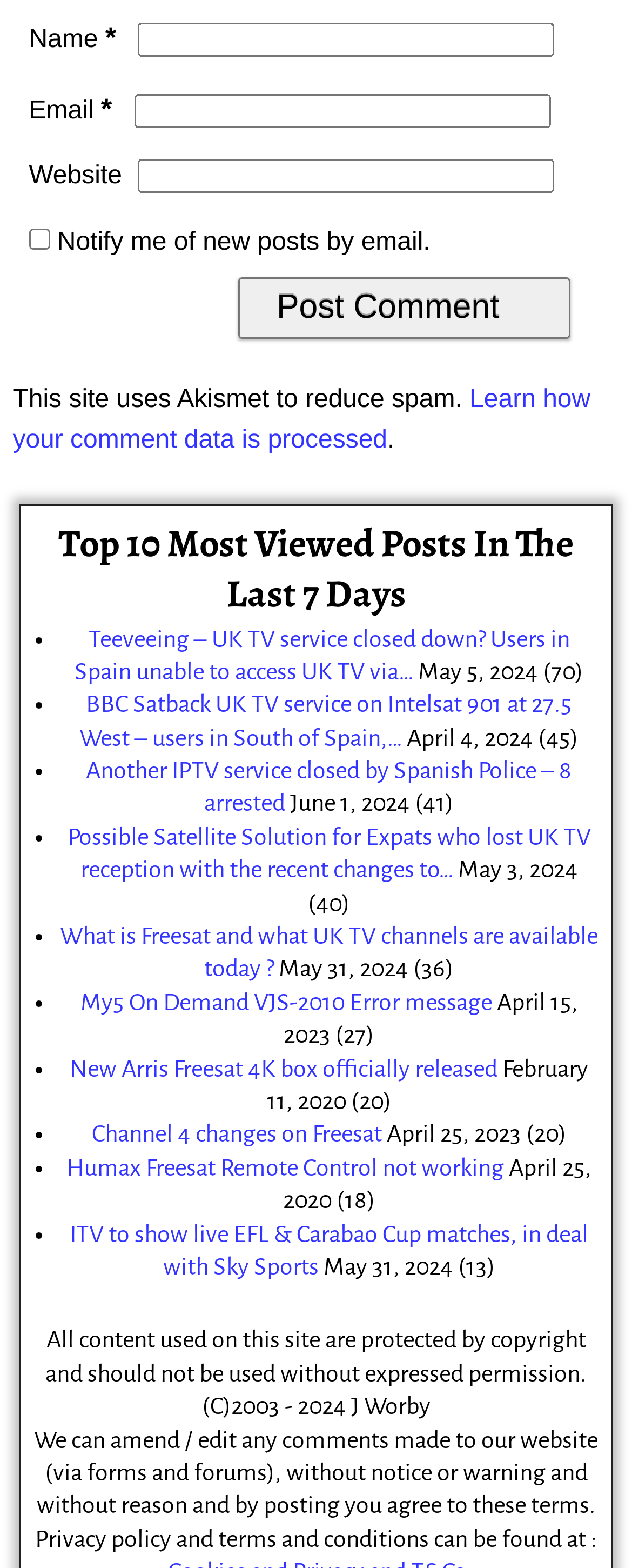What is the copyright notice at the bottom of the page?
Can you provide a detailed and comprehensive answer to the question?

The copyright notice is located at the bottom of the page and indicates that all content on the site is protected by copyright and belongs to J Worby from 2003 to 2024.